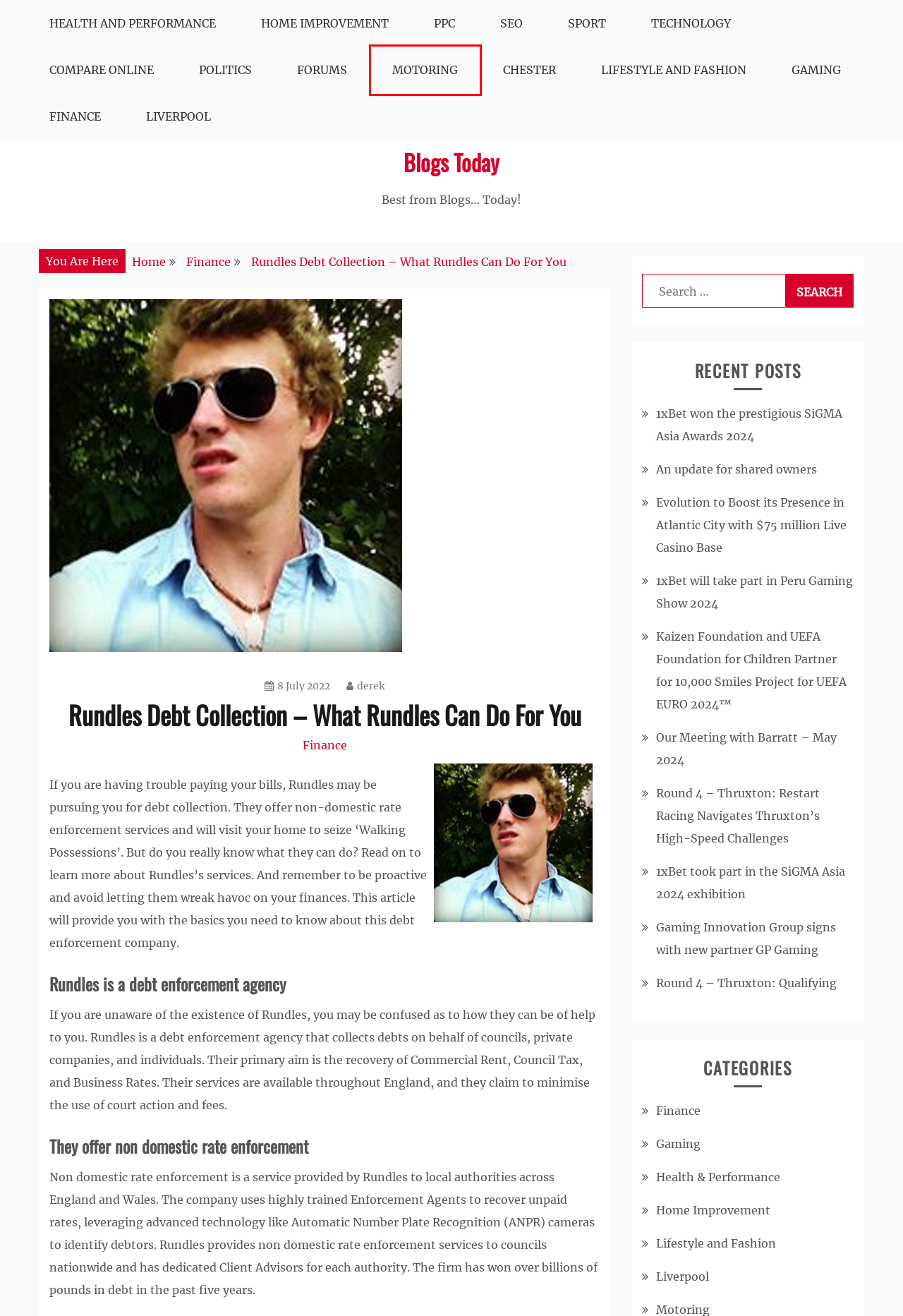After examining the screenshot of a webpage with a red bounding box, choose the most accurate webpage description that corresponds to the new page after clicking the element inside the red box. Here are the candidates:
A. PPC – Blogs Today
B. Lifestyle and Fashion – Blogs Today
C. Motoring – Blogs Today
D. An update for shared owners – Blogs Today
E. Round 4 – Thruxton: Restart Racing Navigates Thruxton’s High-Speed Challenges – Blogs Today
F. 1xBet took part in the SiGMA Asia 2024 exhibition – Blogs Today
G. Liverpool – Blogs Today
H. Finance – Blogs Today

C